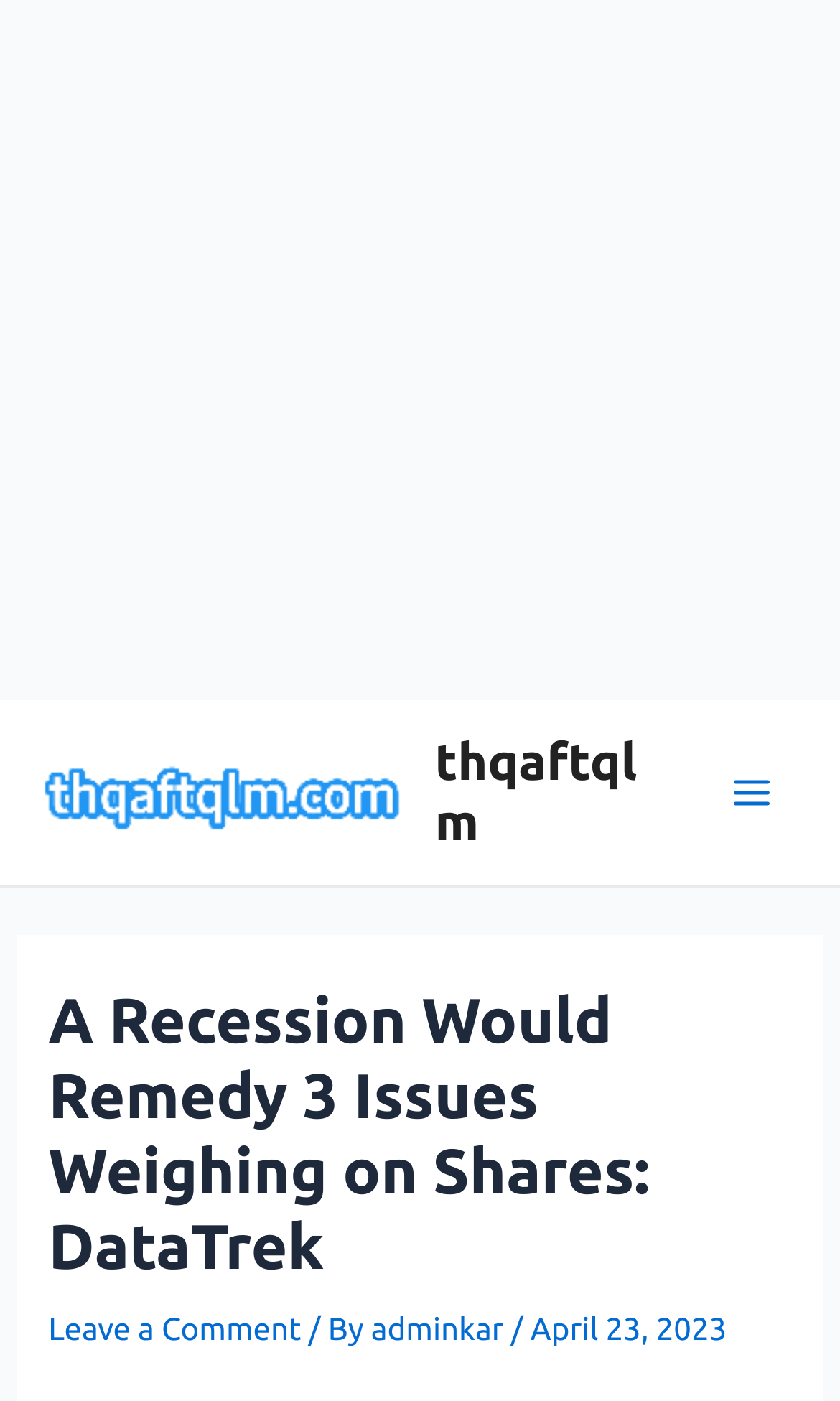Analyze the image and deliver a detailed answer to the question: When was the article published?

To find the publication date of the article, I looked for the section that provides information about the article's metadata. I found the section that contains the article's title, date, and author. The publication date is mentioned as 'April 23, 2023'.